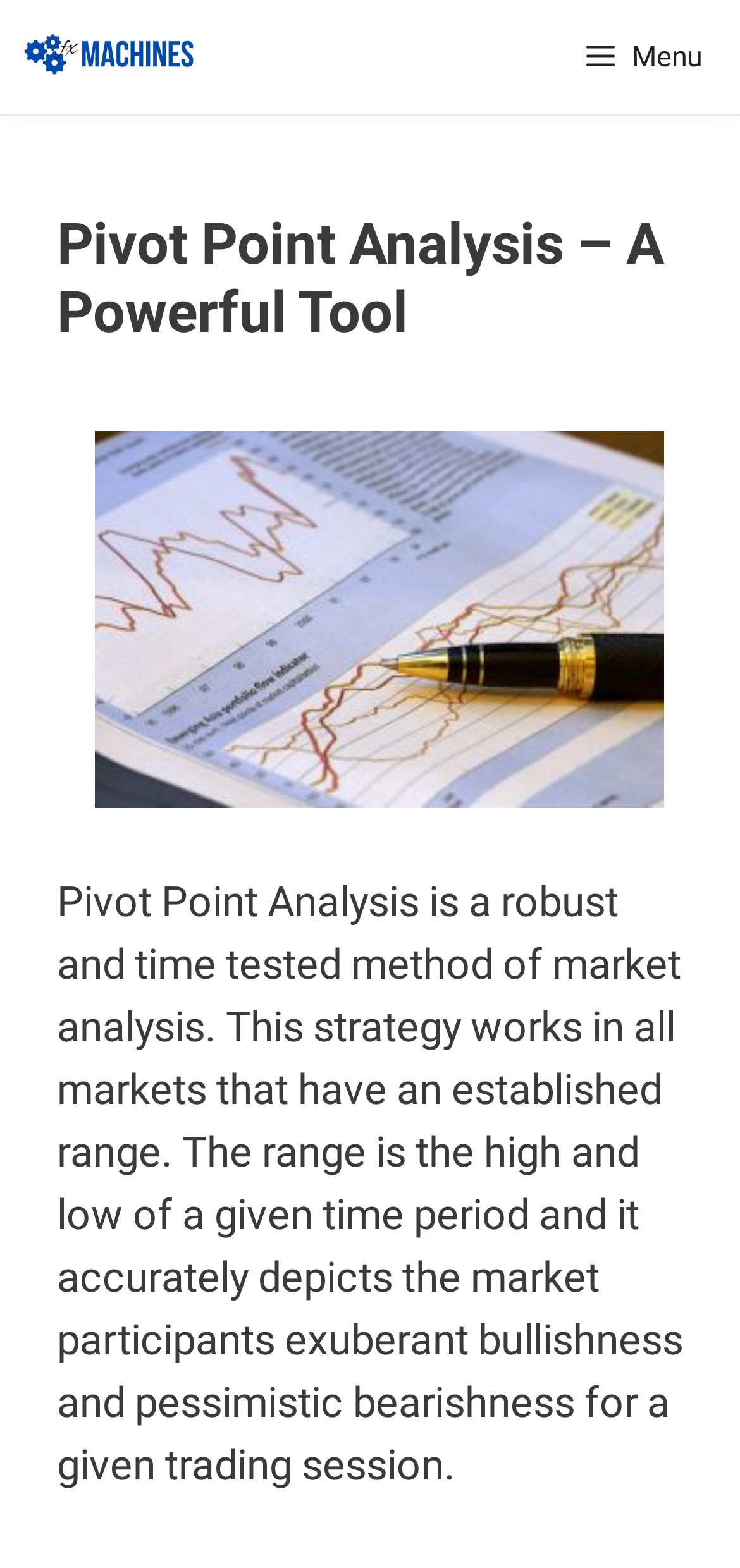Extract the main headline from the webpage and generate its text.

Pivot Point Analysis – A Powerful Tool